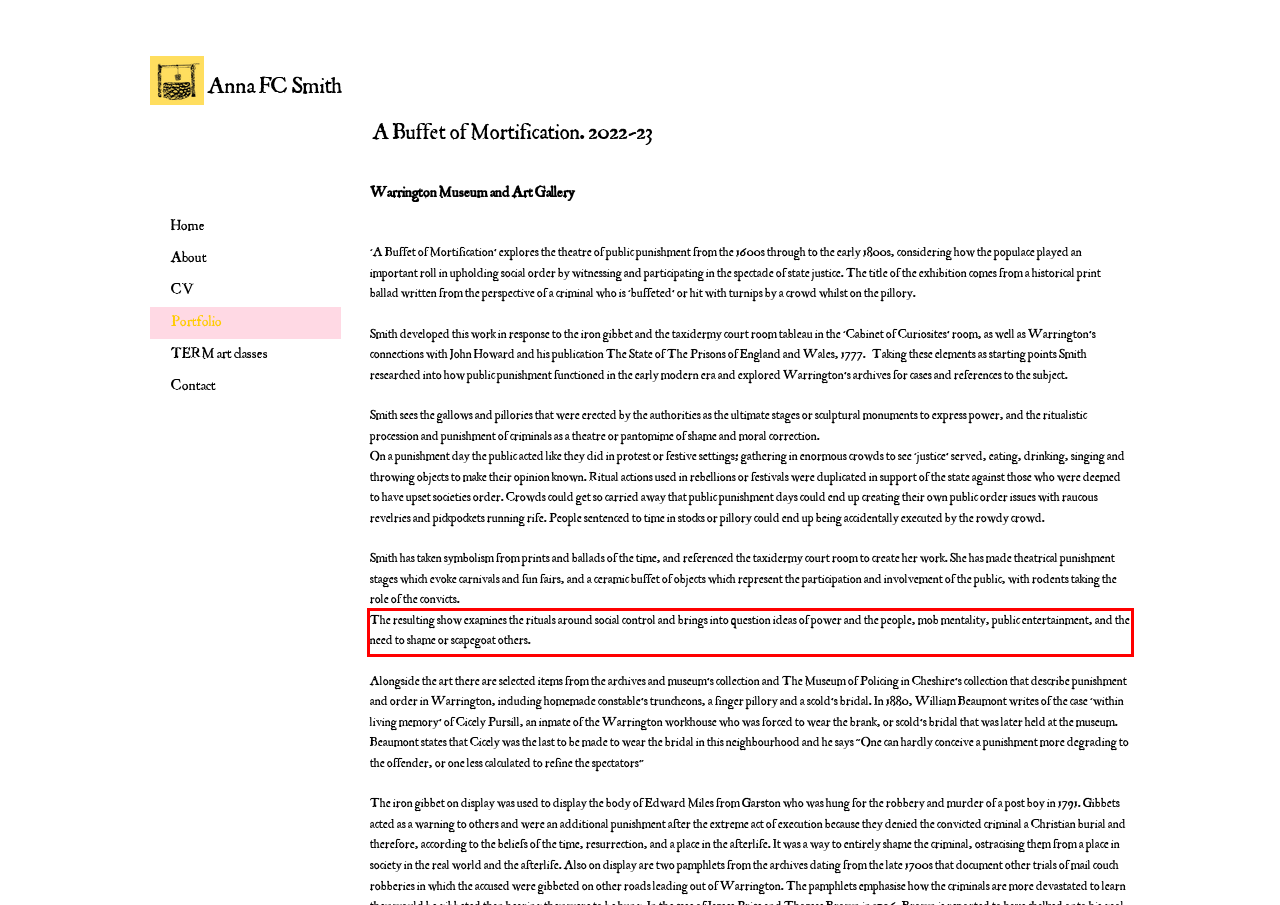Extract and provide the text found inside the red rectangle in the screenshot of the webpage.

The resulting show examines the rituals around social control and brings into question ideas of power and the people, mob mentality, public entertainment, and the need to shame or scapegoat others.